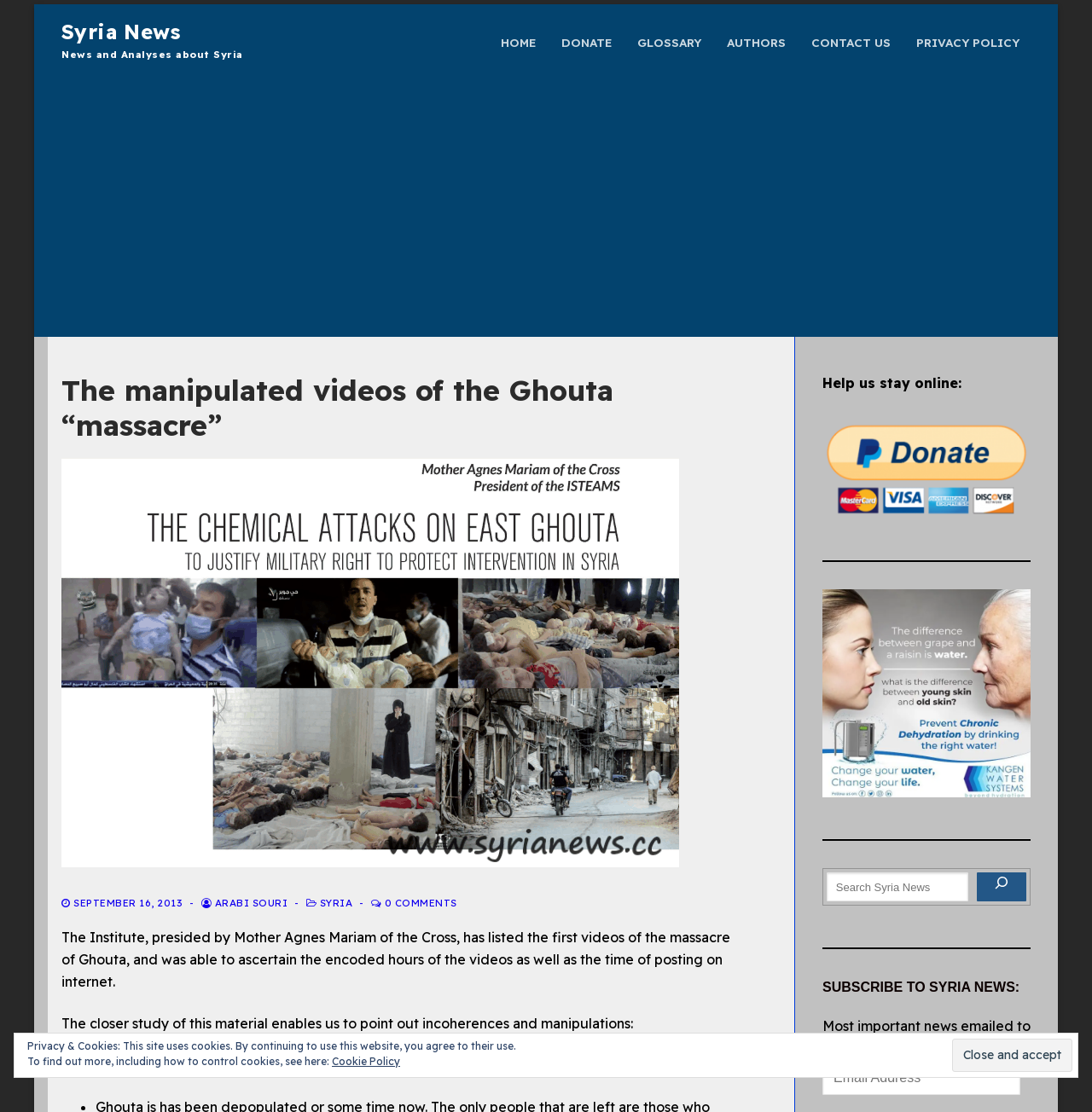Return the bounding box coordinates of the UI element that corresponds to this description: "name="s" placeholder="Search Syria News"". The coordinates must be given as four float numbers in the range of 0 and 1, [left, top, right, bottom].

[0.757, 0.785, 0.887, 0.811]